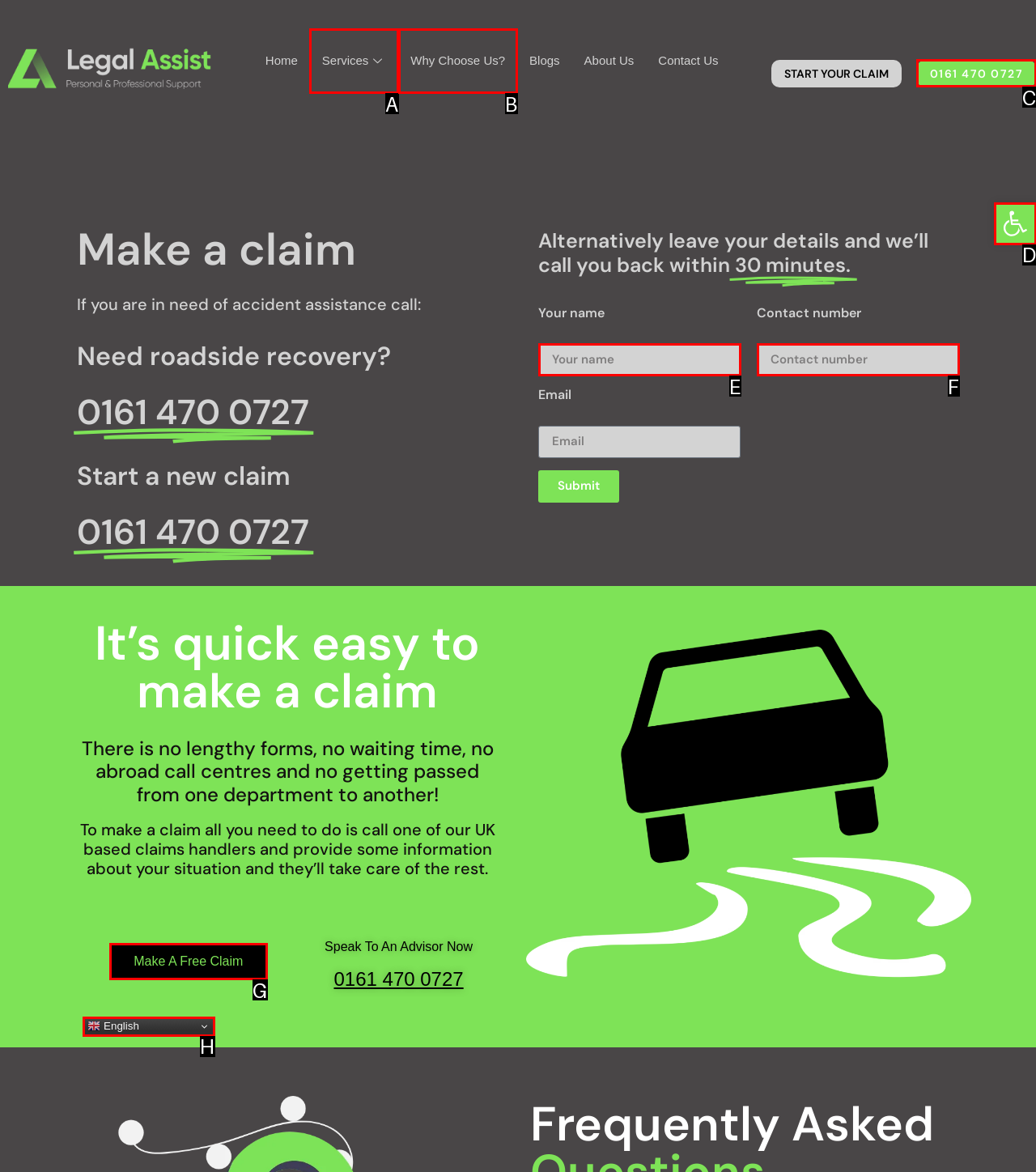Choose the HTML element that needs to be clicked for the given task: Click the 'Make A Free Claim' link Respond by giving the letter of the chosen option.

G